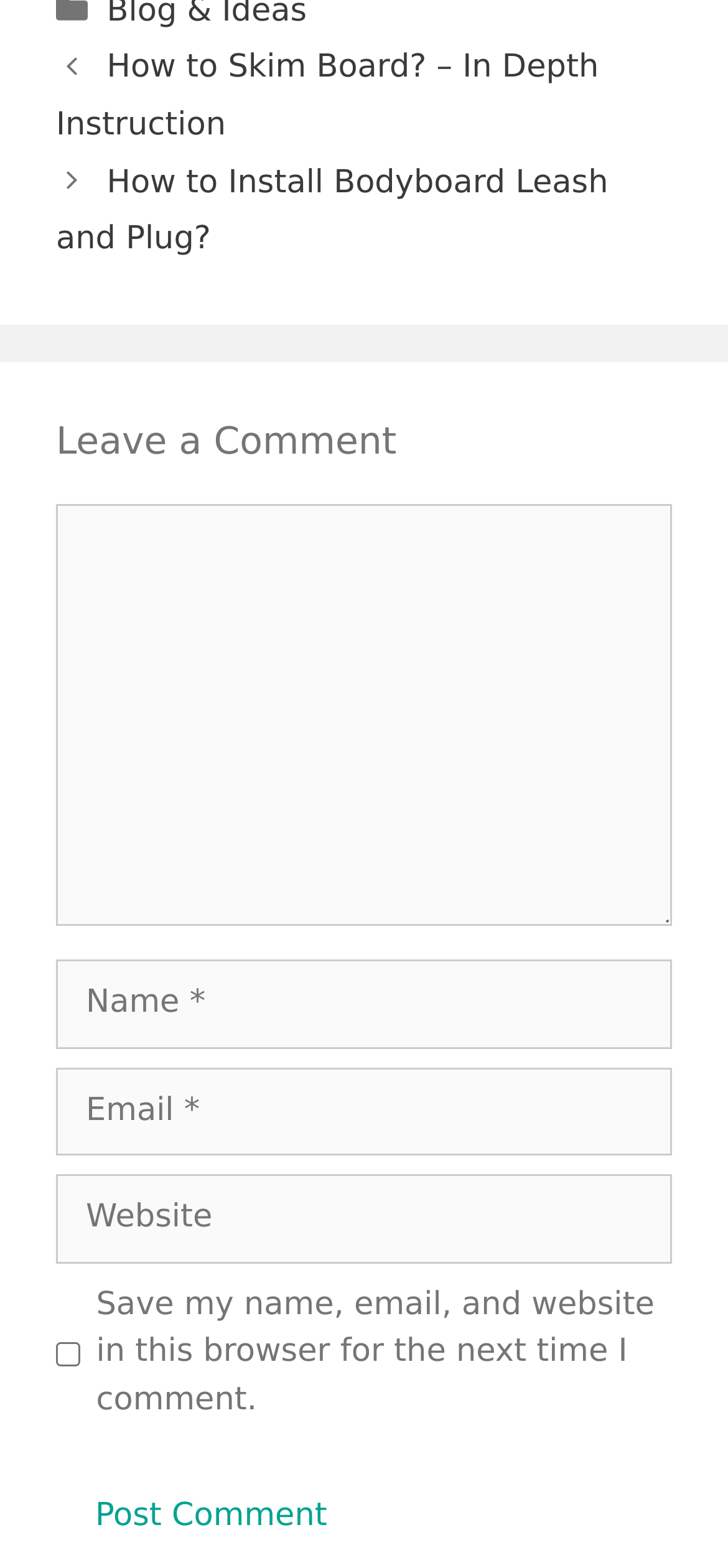What is the purpose of the checkbox?
Using the visual information, reply with a single word or short phrase.

Save comment info